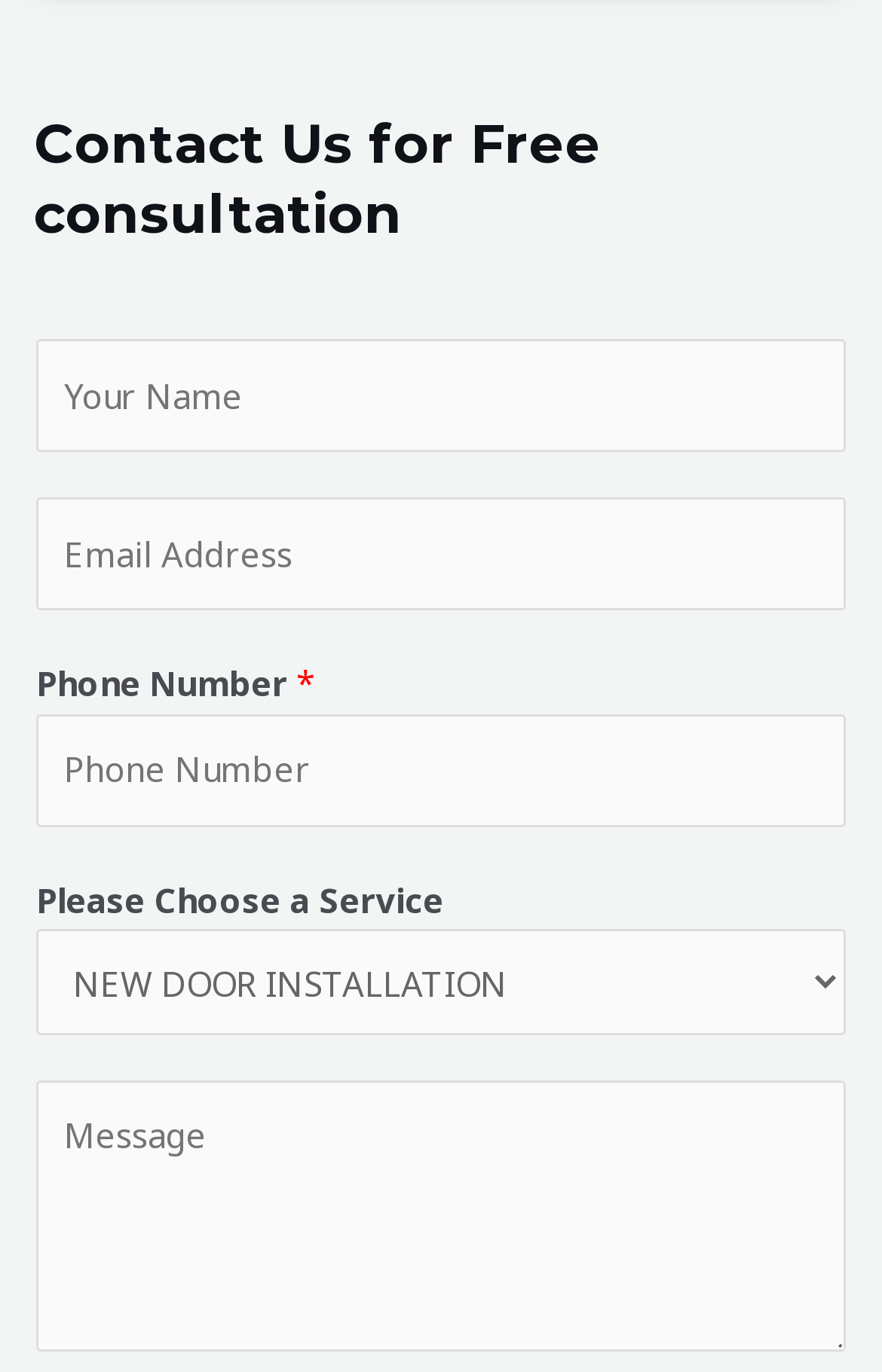What is the purpose of this webpage?
Answer the question with a detailed and thorough explanation.

Based on the heading 'Contact Us for Free consultation' and the presence of input fields for name, email, phone number, and message, it appears that the purpose of this webpage is to allow users to contact the organization or individual for a free consultation.